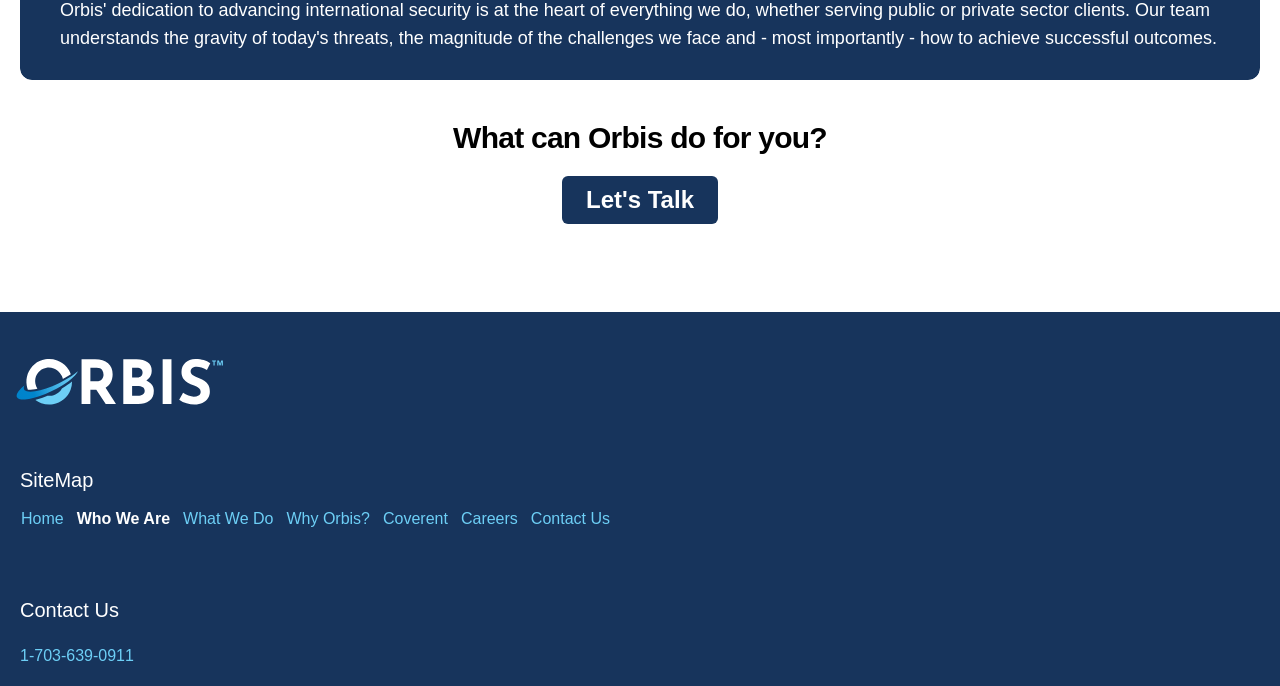What is the purpose of the 'Let's Talk' button?
Using the image, respond with a single word or phrase.

To initiate conversation